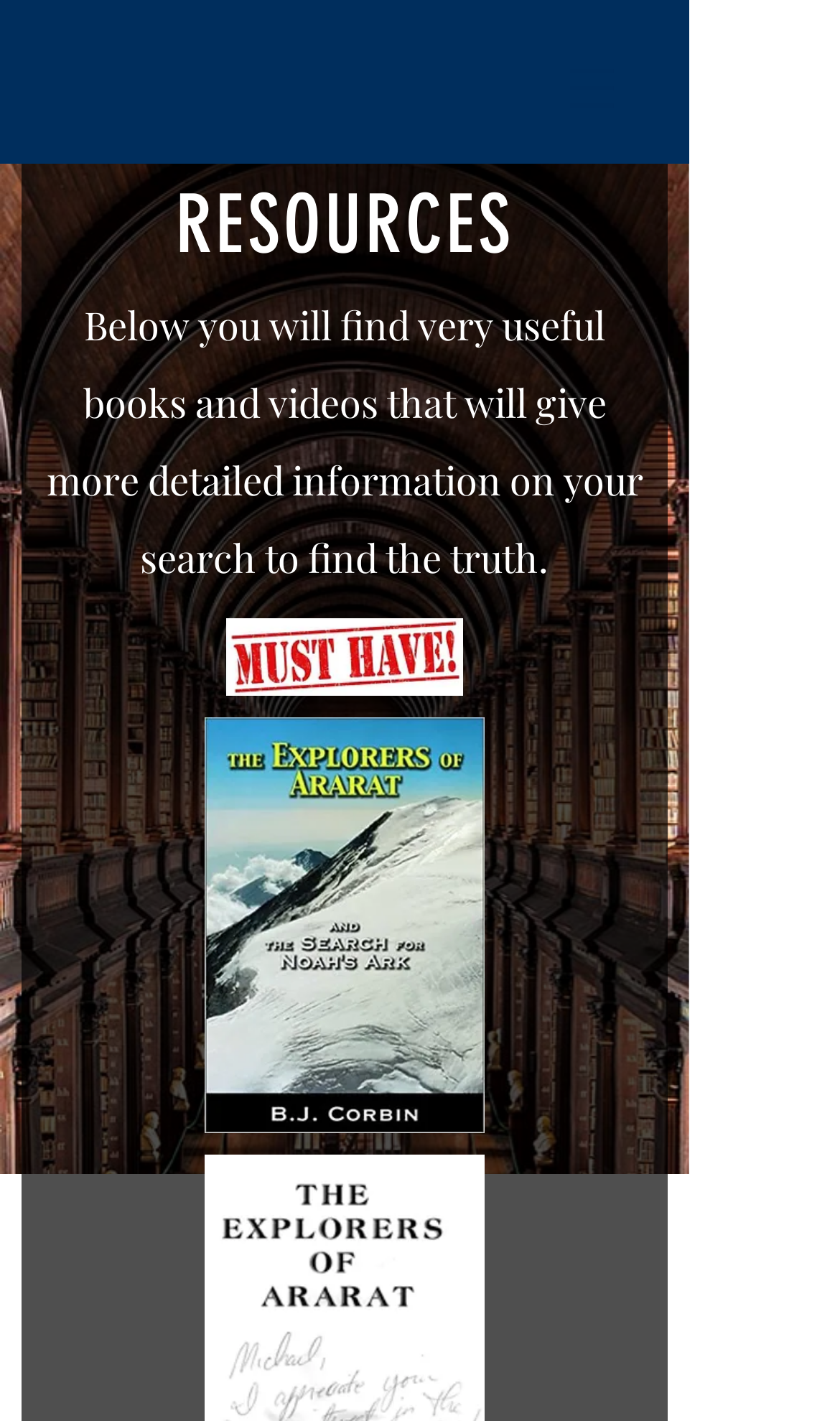Give a one-word or one-phrase response to the question: 
What type of resources are provided on this webpage?

Books and videos